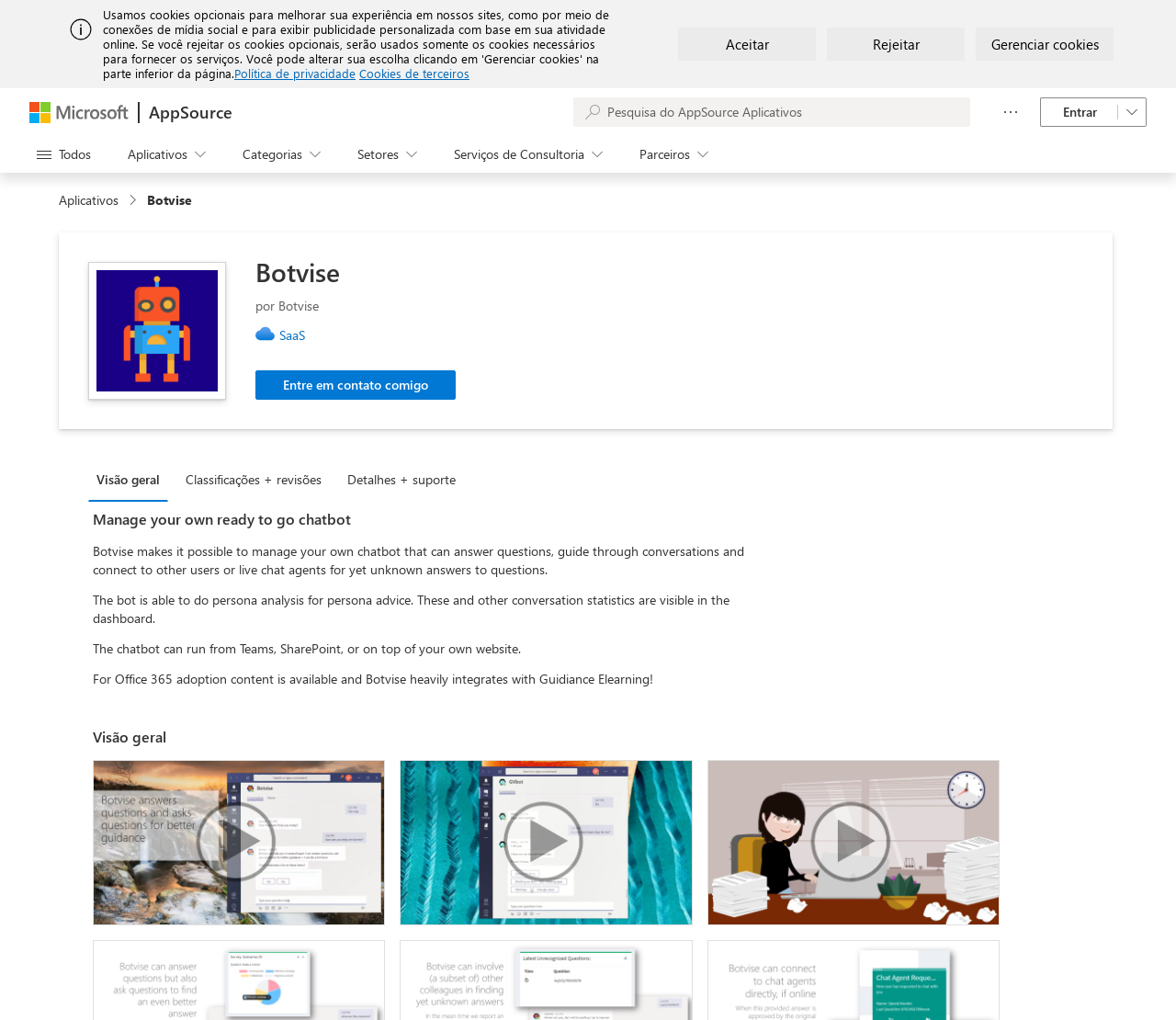Explain in detail what is displayed on the webpage.

This webpage is about managing a ready-to-go chatbot. At the top, there is an alert message with an image and three links: "Política de privacidade", "Cookies de terceiros", and two buttons "Aceitar" and "Rejeitar" on the right side. Below the alert message, there are two links: "Microsoft" with an image and "AppSource" with a button. 

On the right side, there is a search bar with a disabled search box. Below the search bar, there is a button "Mais" and a link "Entrar" with a dropdown menu. 

The main content of the webpage is divided into sections. On the left side, there are five buttons: "Botão Abrir todos os painéis", "Aplicativos", "Categorias", "Setores", and "Serviços de Consultoria". 

In the middle, there is a navigation section with breadcrumbs, showing the current location as "Aplicativos". Below the navigation section, there is an image of Botvise and two headings: "Botvise" and "por Botvise". 

On the right side, there is a link "SaaS" and a button "Entre em contato comigo". Below these elements, there are three tabs: "Visão geral", "Classificações + revisões", and "Detalhes + suporte". 

The main content of the webpage is in the "Visão geral" tab, which is selected by default. It has a heading "Manage your own ready to go chatbot" and four paragraphs of text describing the features of Botvise, including its ability to manage chatbots, analyze personas, and integrate with Office 365. 

Below the text, there is a heading "Visão geral" and three snapshots of Botvise detail page video overlay images.